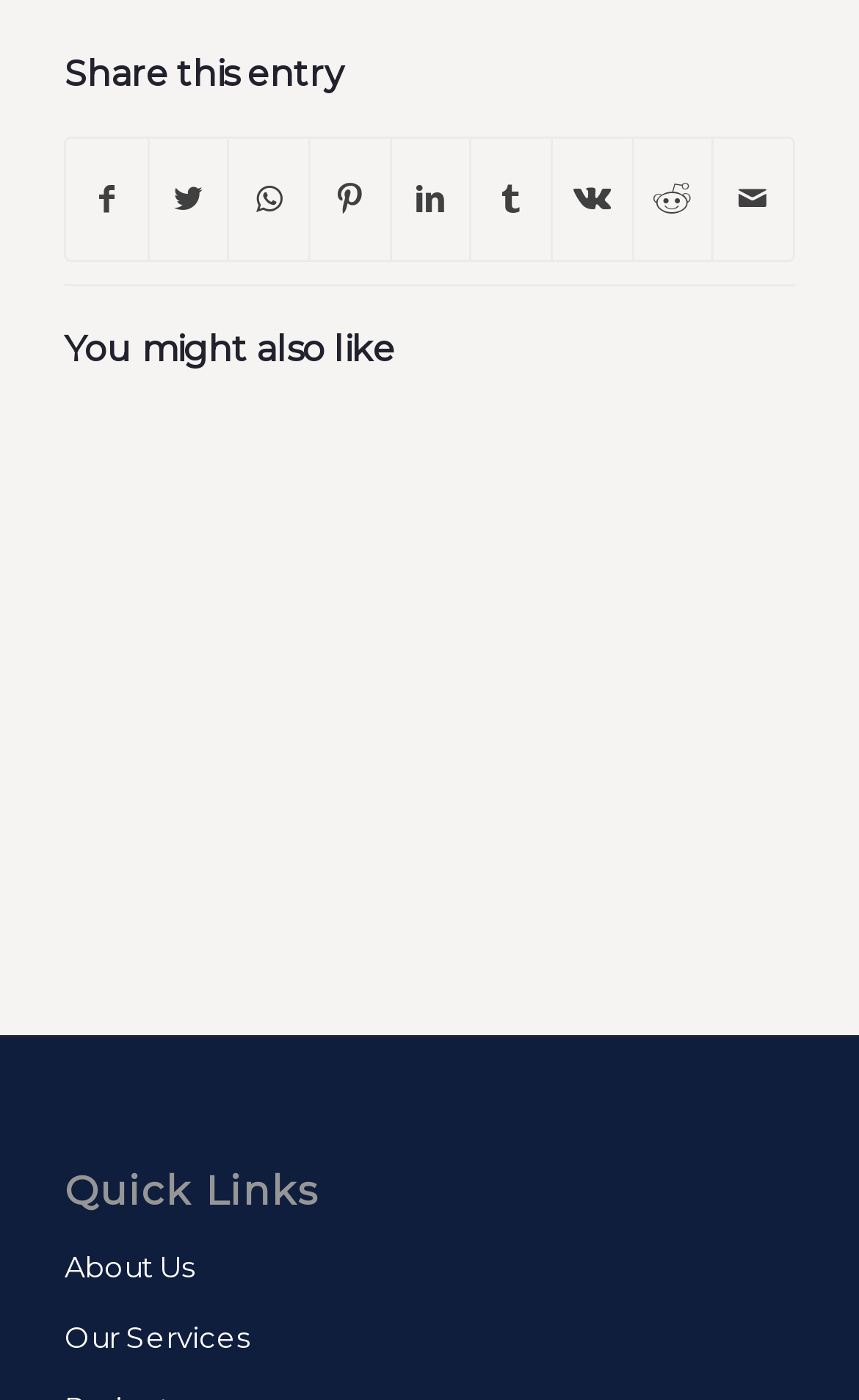Extract the bounding box of the UI element described as: "About Us".

[0.075, 0.88, 0.925, 0.931]